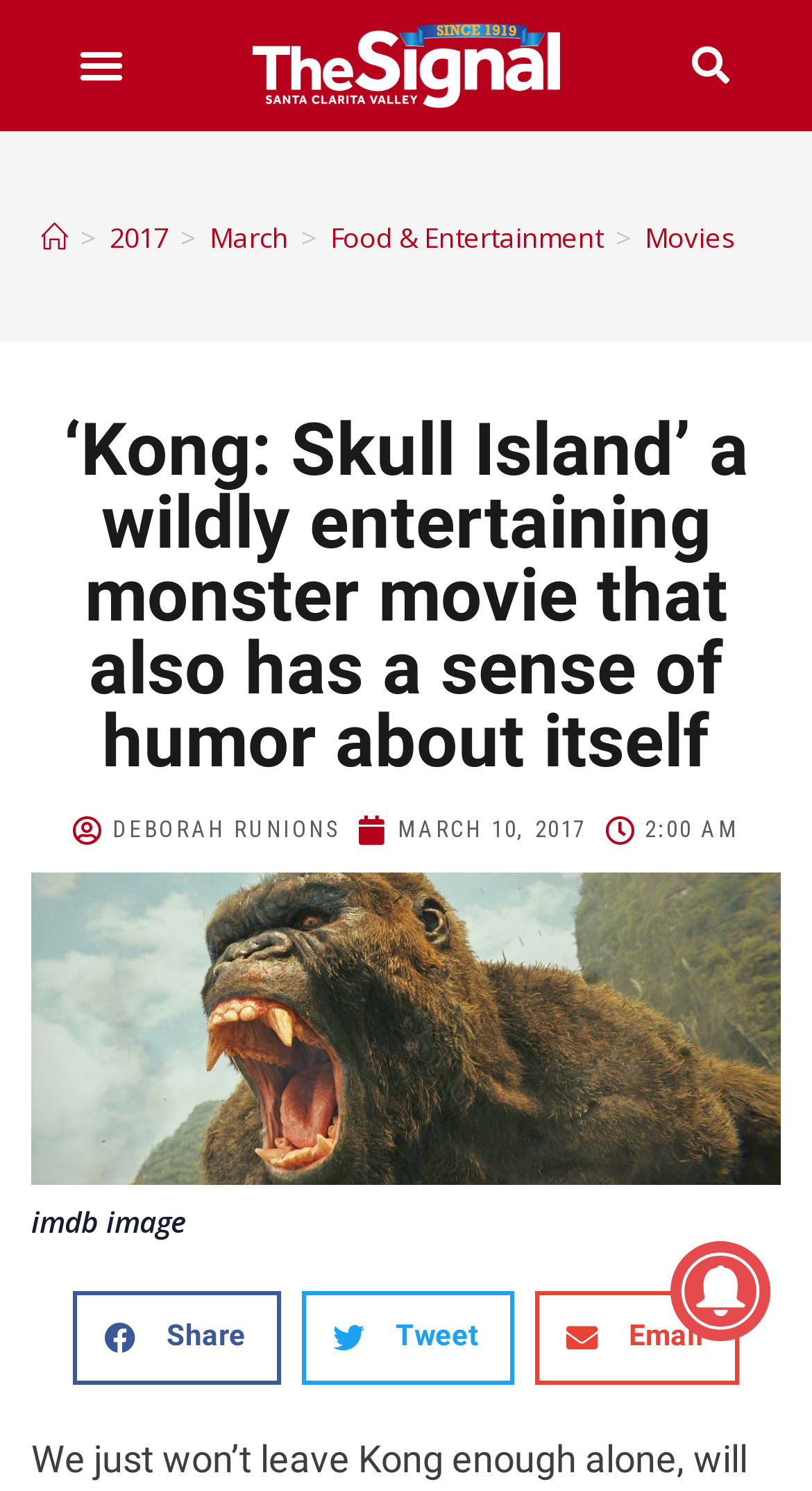Please identify the bounding box coordinates of the element I should click to complete this instruction: 'Toggle the menu'. The coordinates should be given as four float numbers between 0 and 1, like this: [left, top, right, bottom].

[0.083, 0.021, 0.167, 0.067]